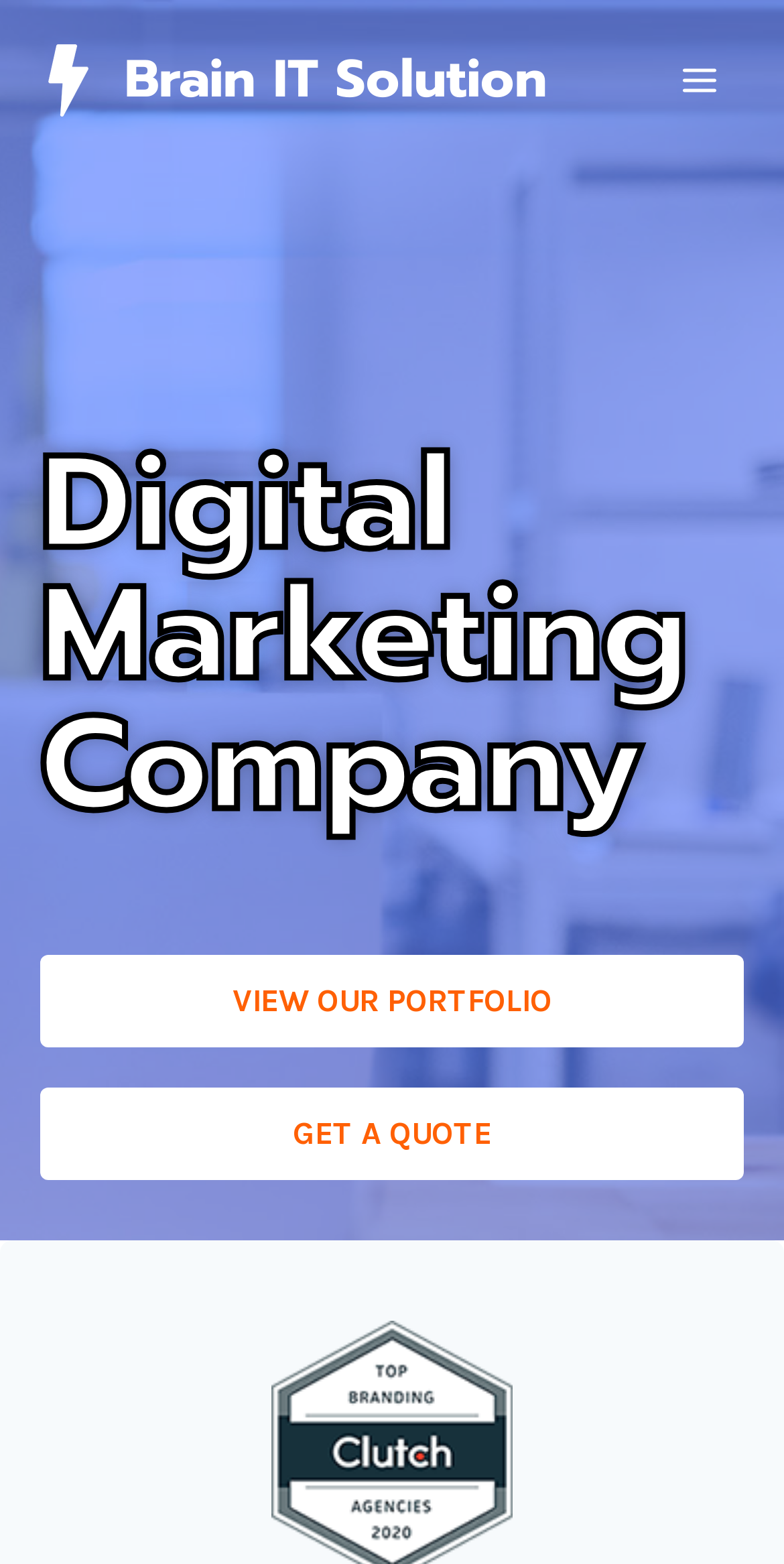Give the bounding box coordinates for the element described by: "Toggle Menu".

[0.844, 0.031, 0.938, 0.071]